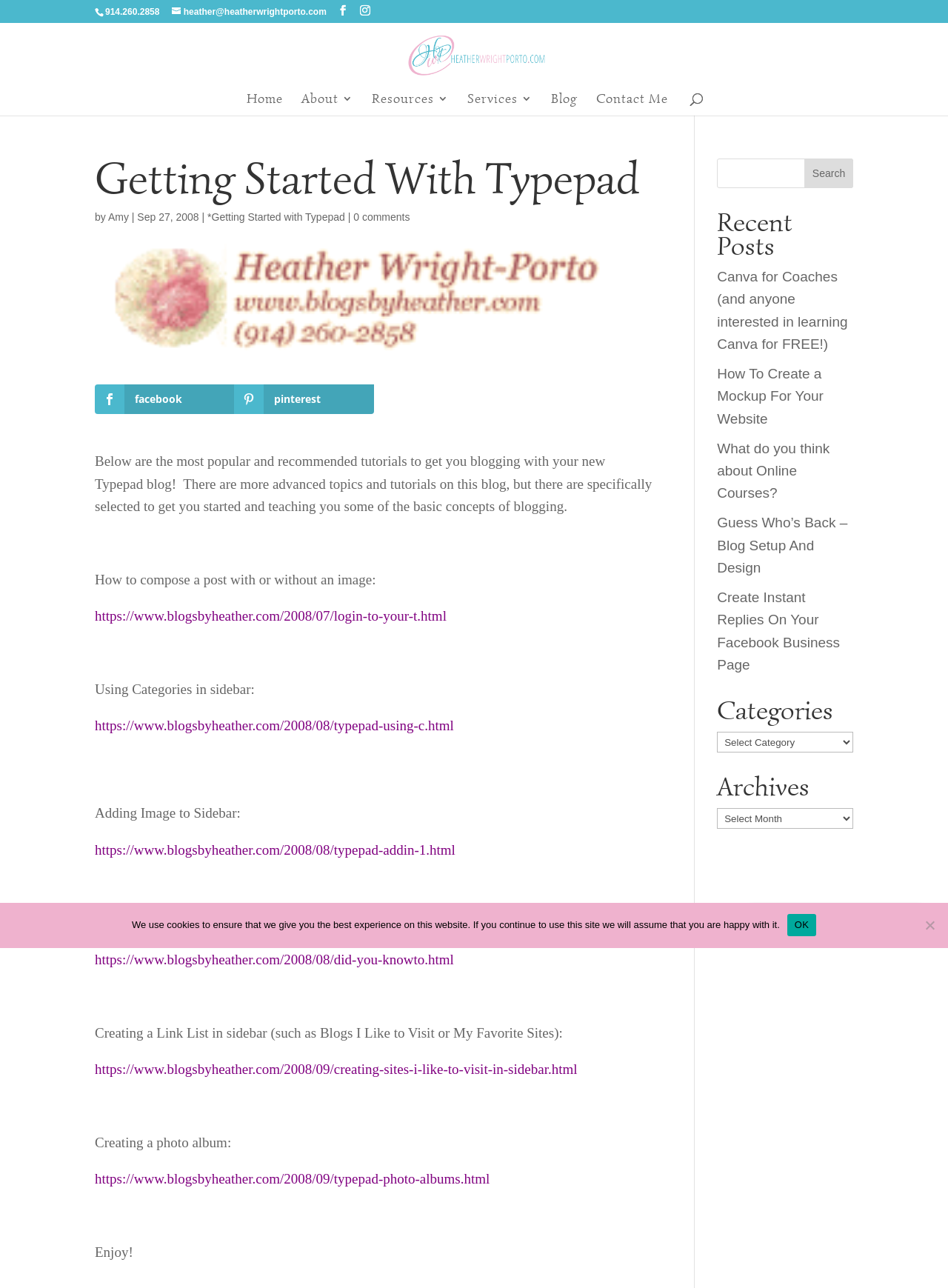Determine the bounding box coordinates of the clickable region to follow the instruction: "Read How to compose a post with or without an image tutorial".

[0.1, 0.472, 0.471, 0.484]